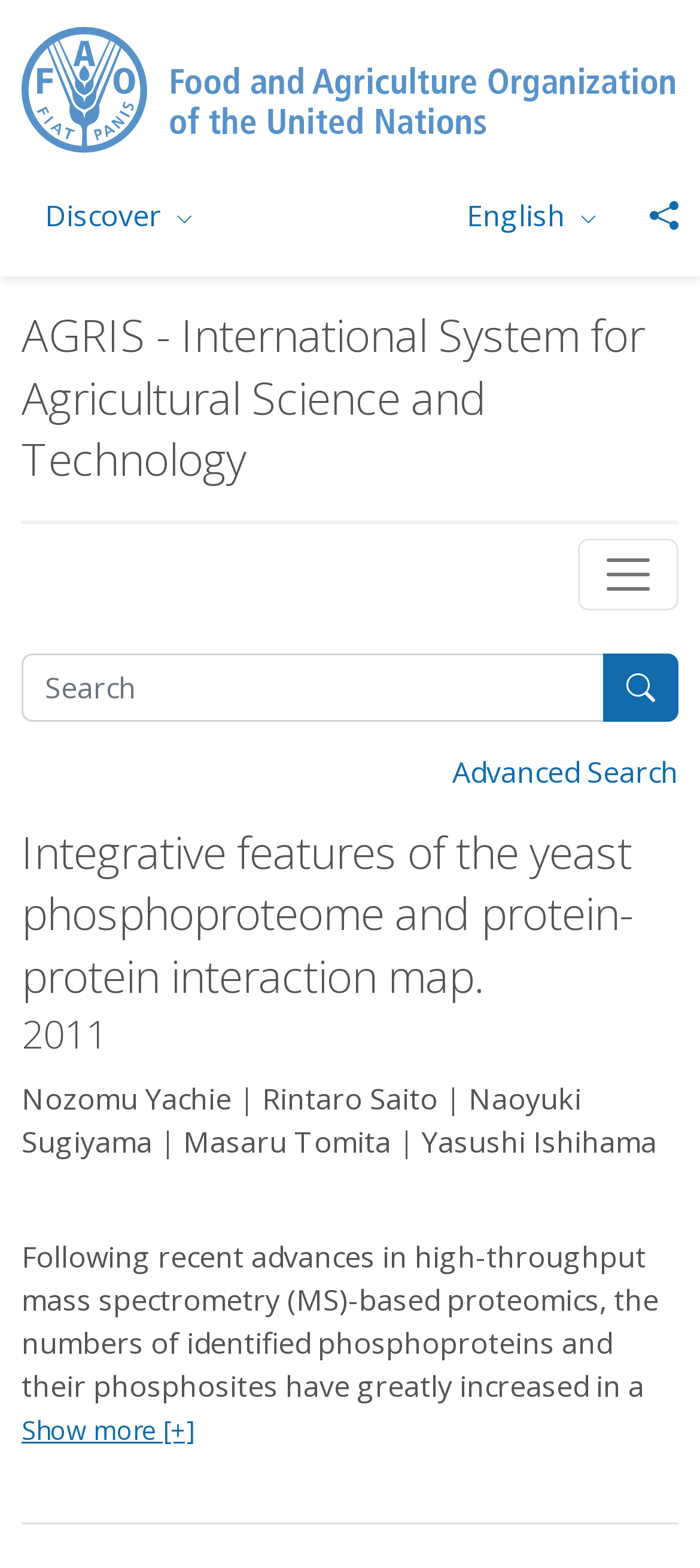Answer the following query with a single word or phrase:
What is the topic of the article?

Yeast phosphoproteome and protein-protein interaction map